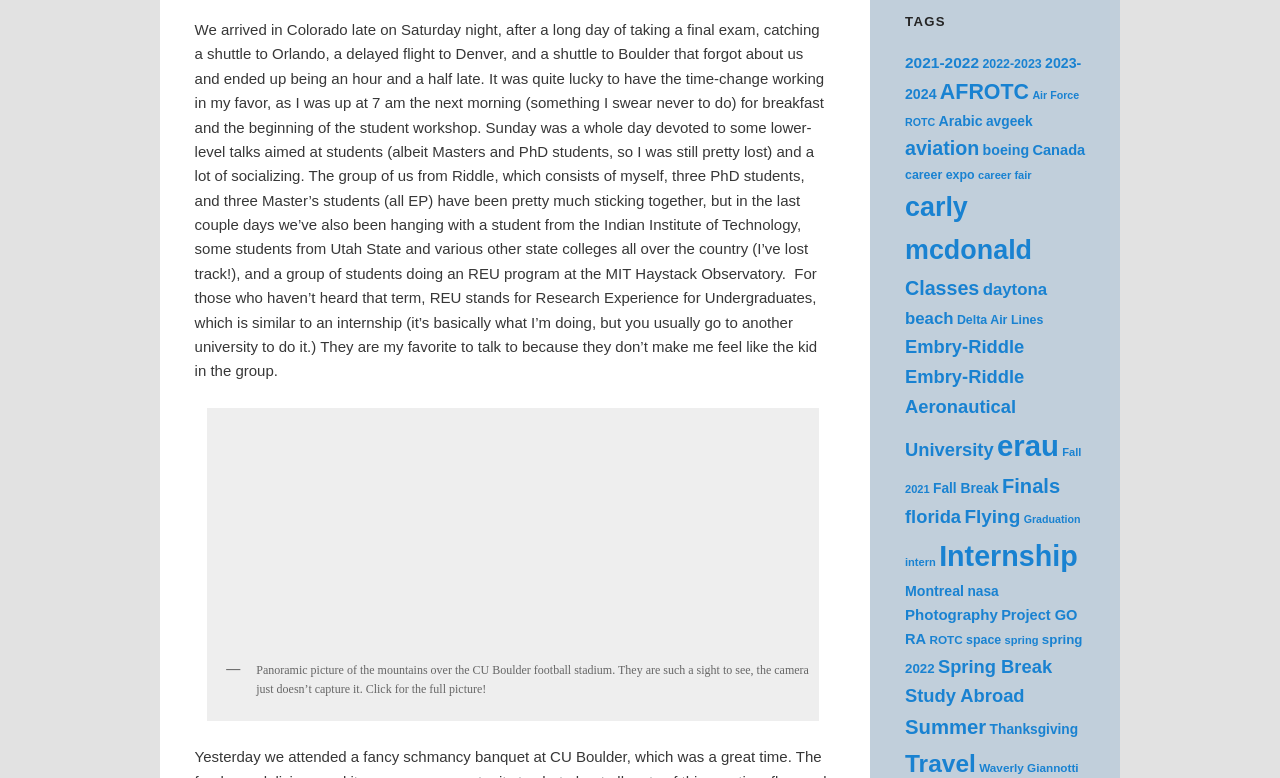Pinpoint the bounding box coordinates of the element you need to click to execute the following instruction: "Follow Omnicom on Facebook". The bounding box should be represented by four float numbers between 0 and 1, in the format [left, top, right, bottom].

None